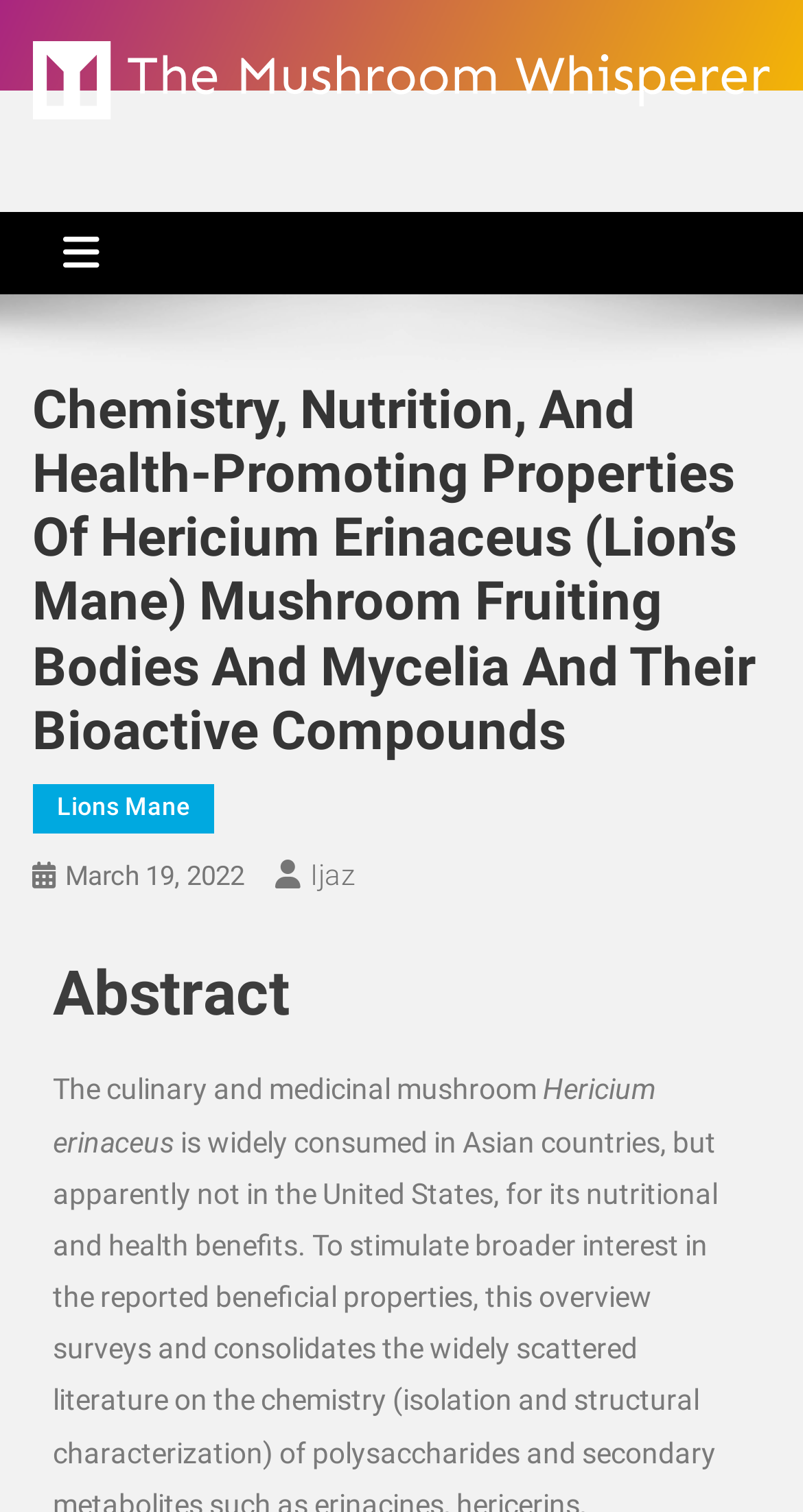For the given element description Lions Mane, determine the bounding box coordinates of the UI element. The coordinates should follow the format (top-left x, top-left y, bottom-right x, bottom-right y) and be within the range of 0 to 1.

[0.04, 0.519, 0.266, 0.551]